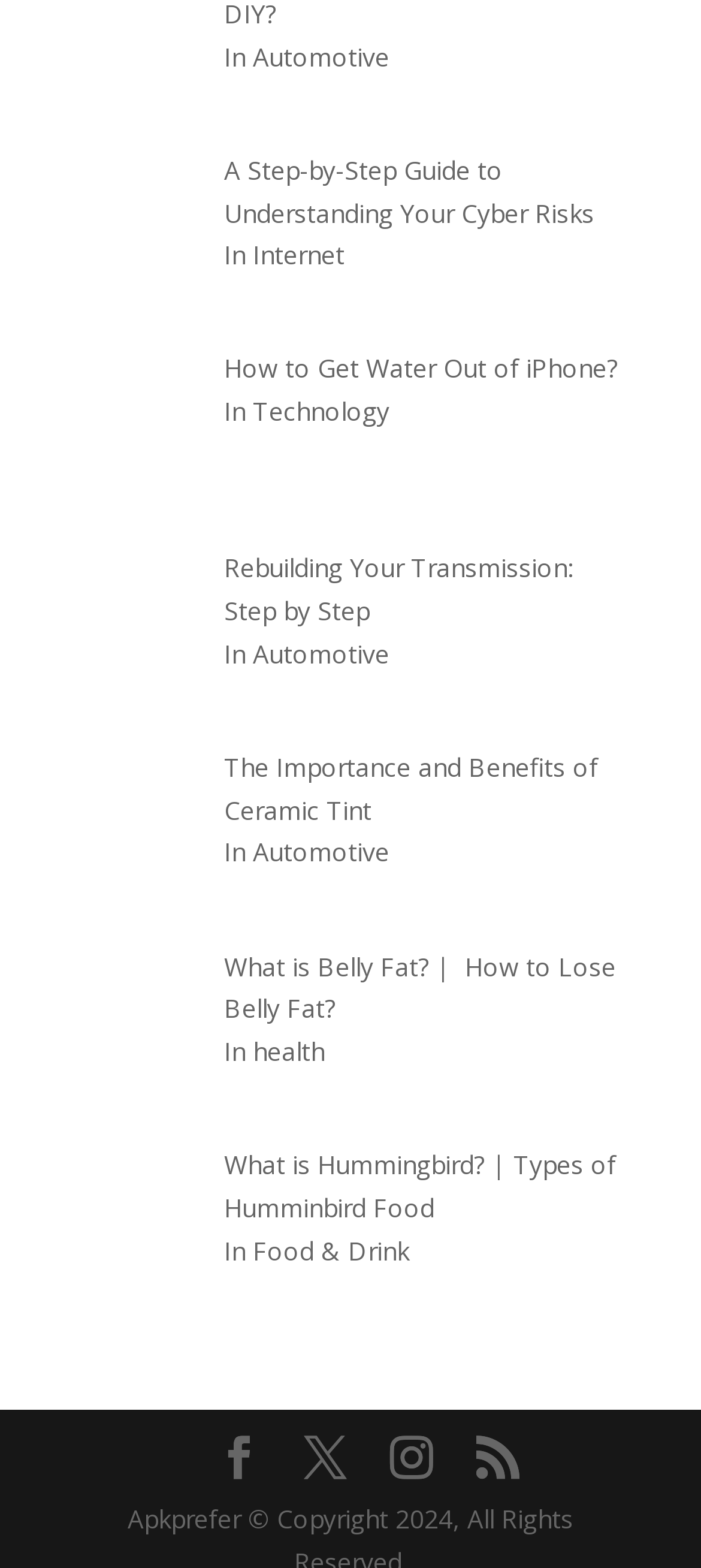How many links are there on this webpage?
Provide a one-word or short-phrase answer based on the image.

7